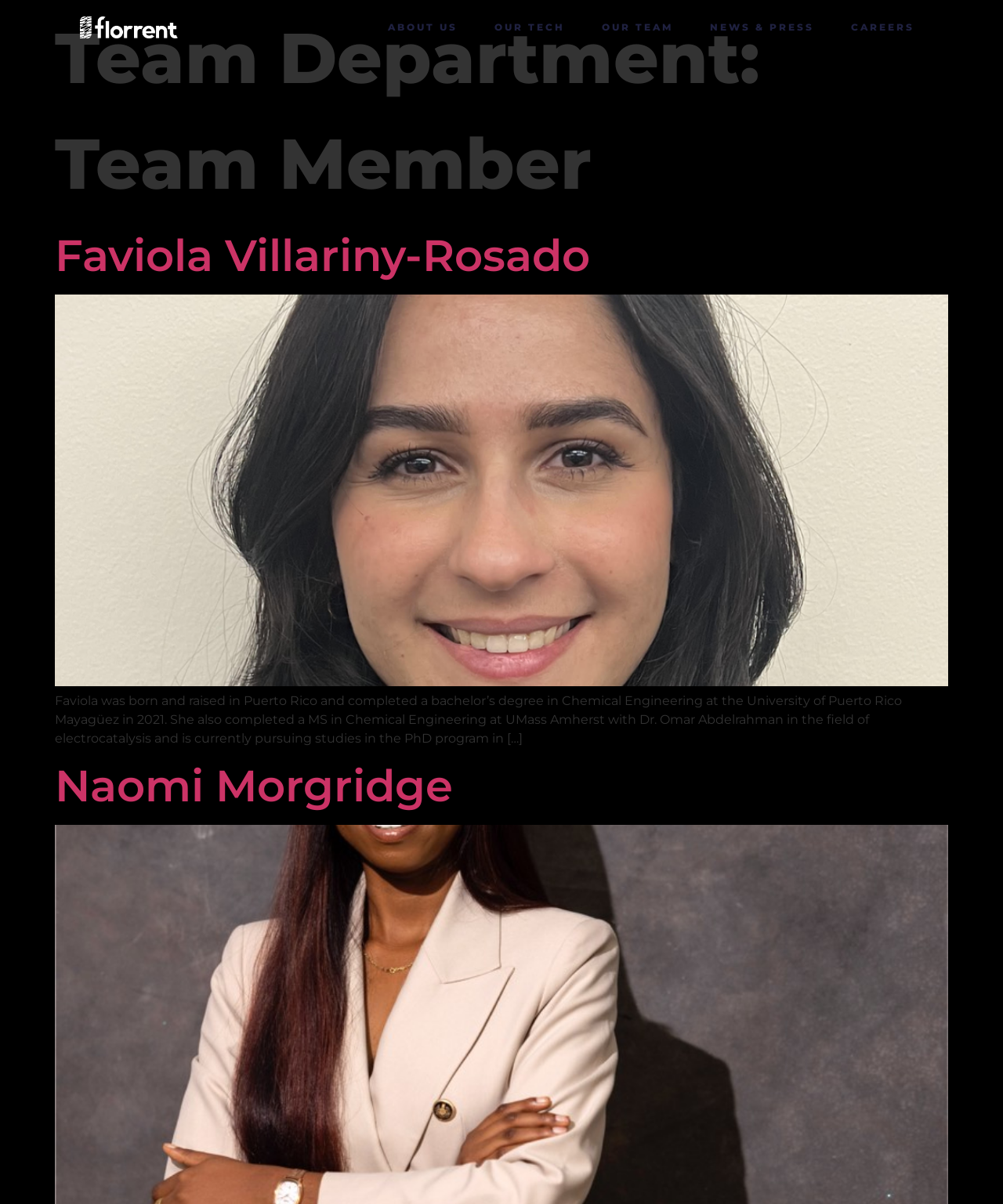Please find the bounding box coordinates of the element's region to be clicked to carry out this instruction: "browse NEWS & PRESS".

[0.699, 0.008, 0.82, 0.038]